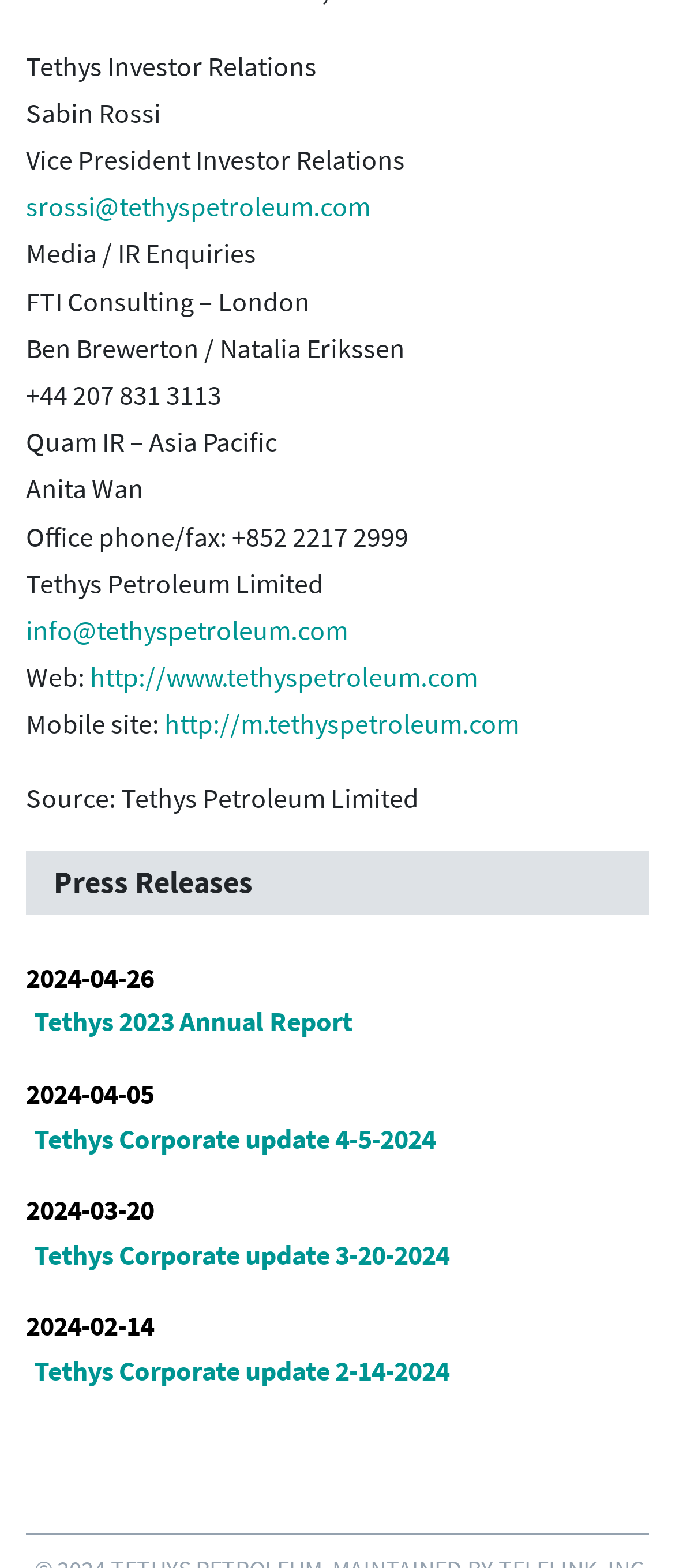Can you pinpoint the bounding box coordinates for the clickable element required for this instruction: "Read Tethys 2023 Annual Report"? The coordinates should be four float numbers between 0 and 1, i.e., [left, top, right, bottom].

[0.038, 0.636, 0.962, 0.666]